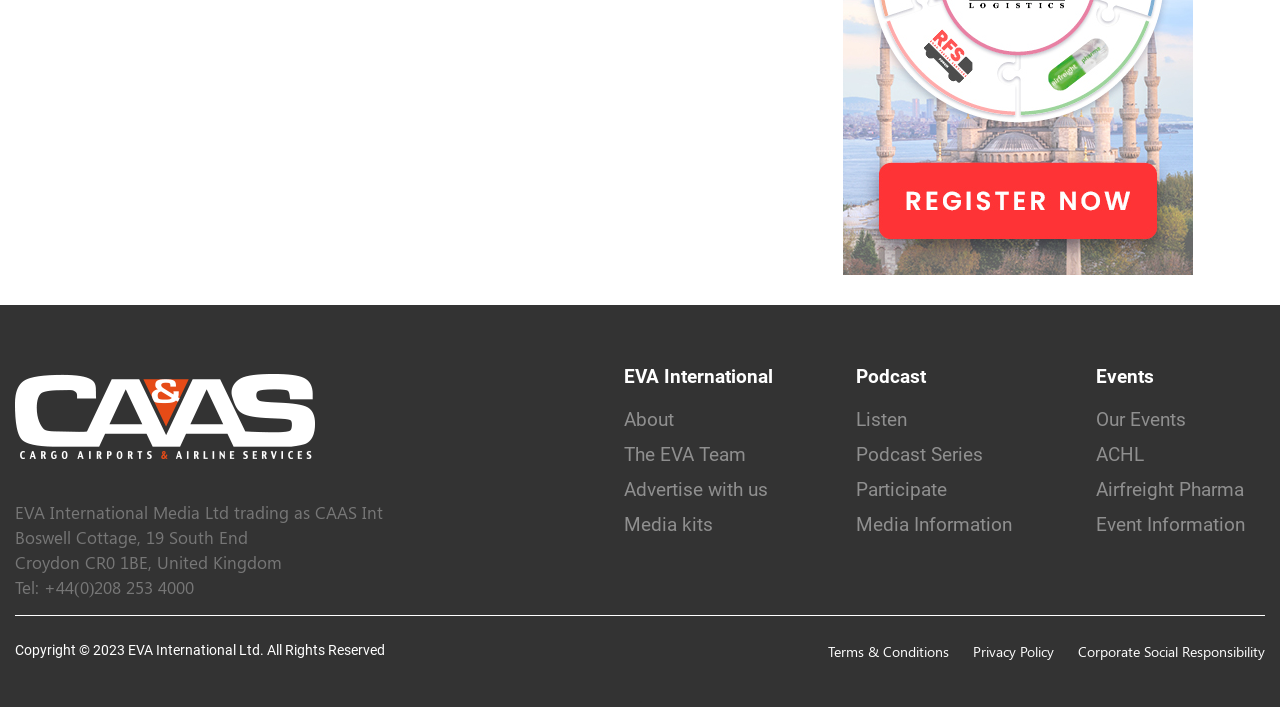Please identify the bounding box coordinates of the area that needs to be clicked to fulfill the following instruction: "View Terms & Conditions."

[0.647, 0.908, 0.741, 0.935]